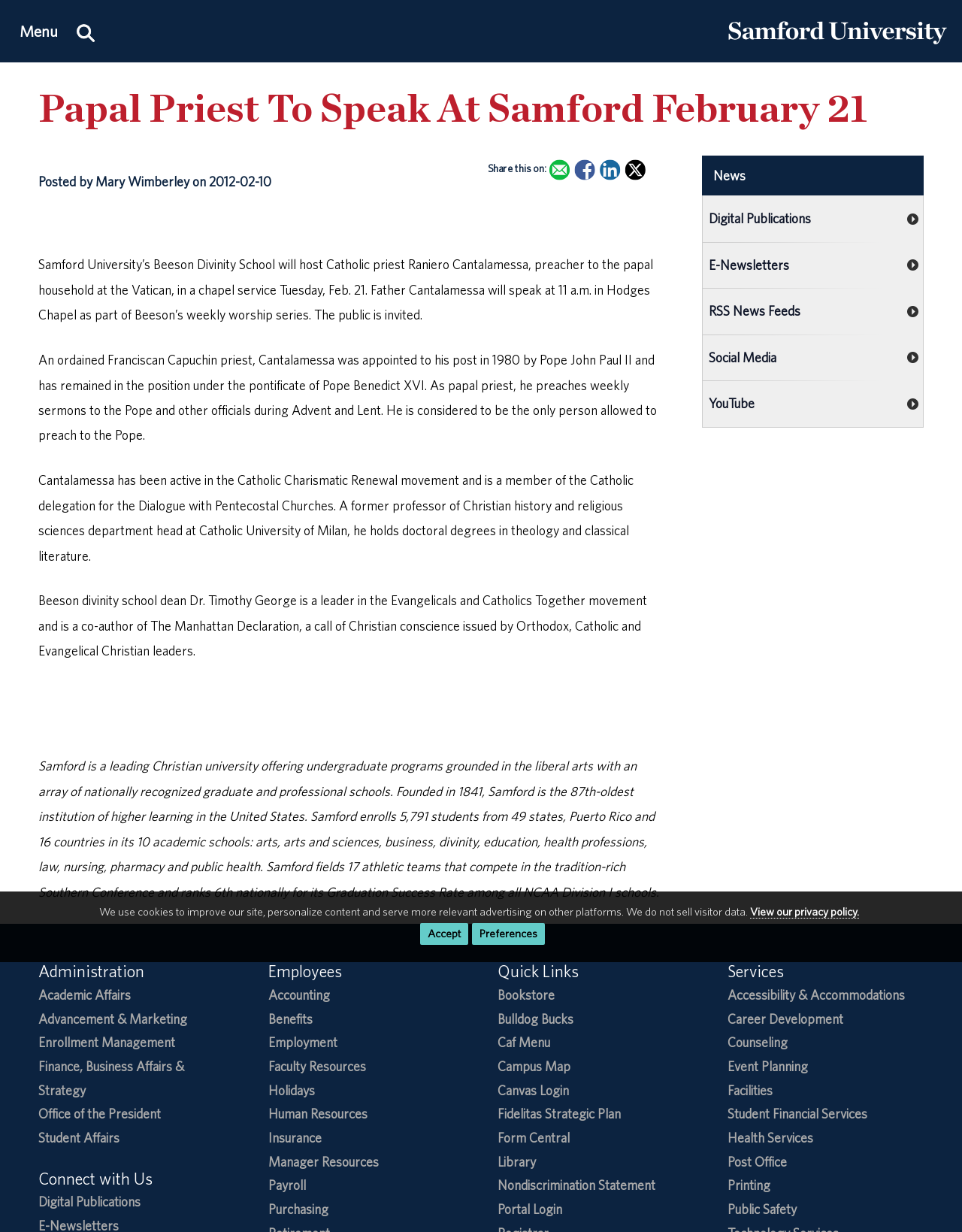What is the name of the chapel where the priest will speak?
Look at the webpage screenshot and answer the question with a detailed explanation.

The answer can be found in the article section of the webpage, where it is stated that 'Father Cantalamessa will speak at 11 a.m. in Hodges Chapel as part of Beeson’s weekly worship series on Tuesday, Feb. 21.'